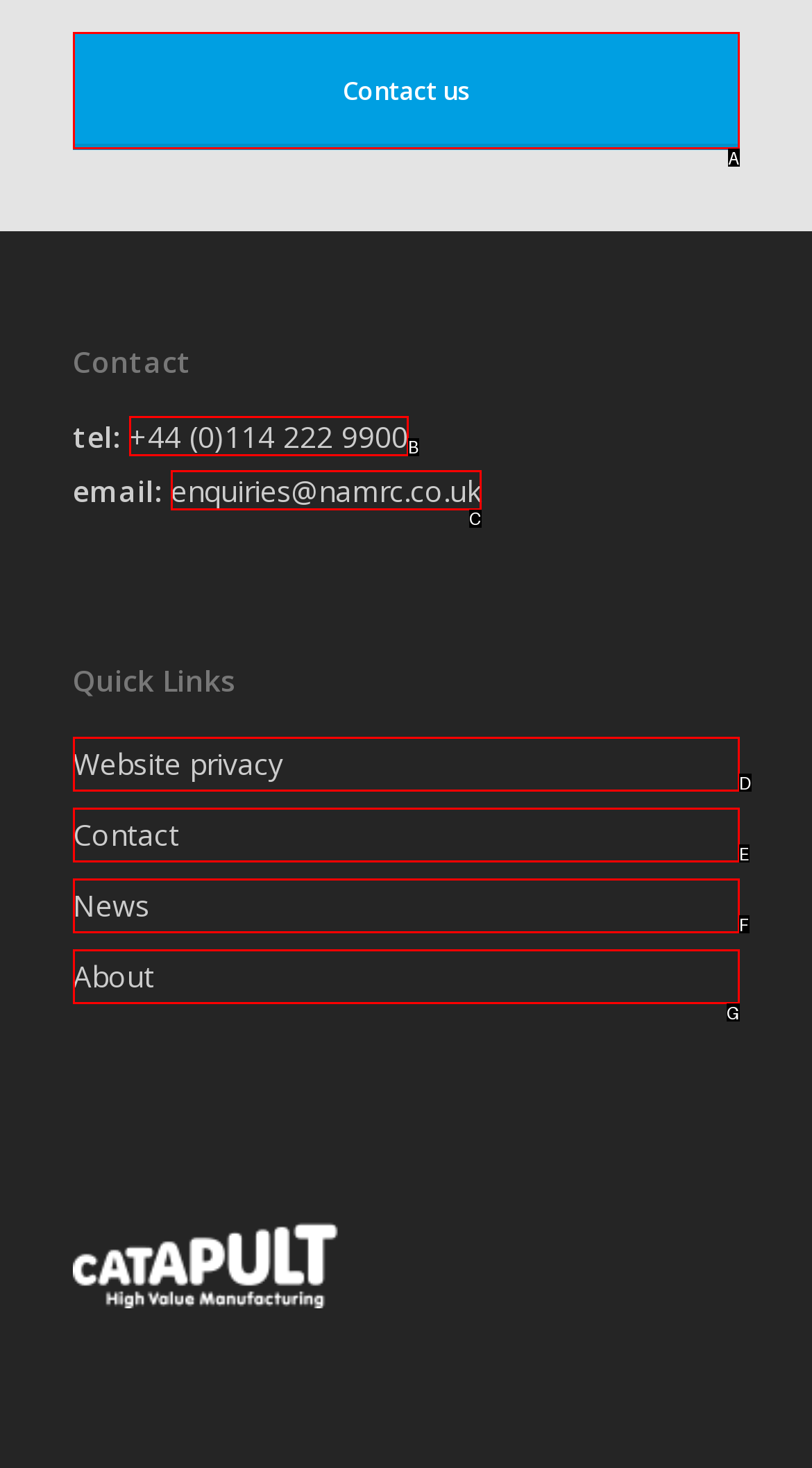Based on the given description: Contact us, identify the correct option and provide the corresponding letter from the given choices directly.

A